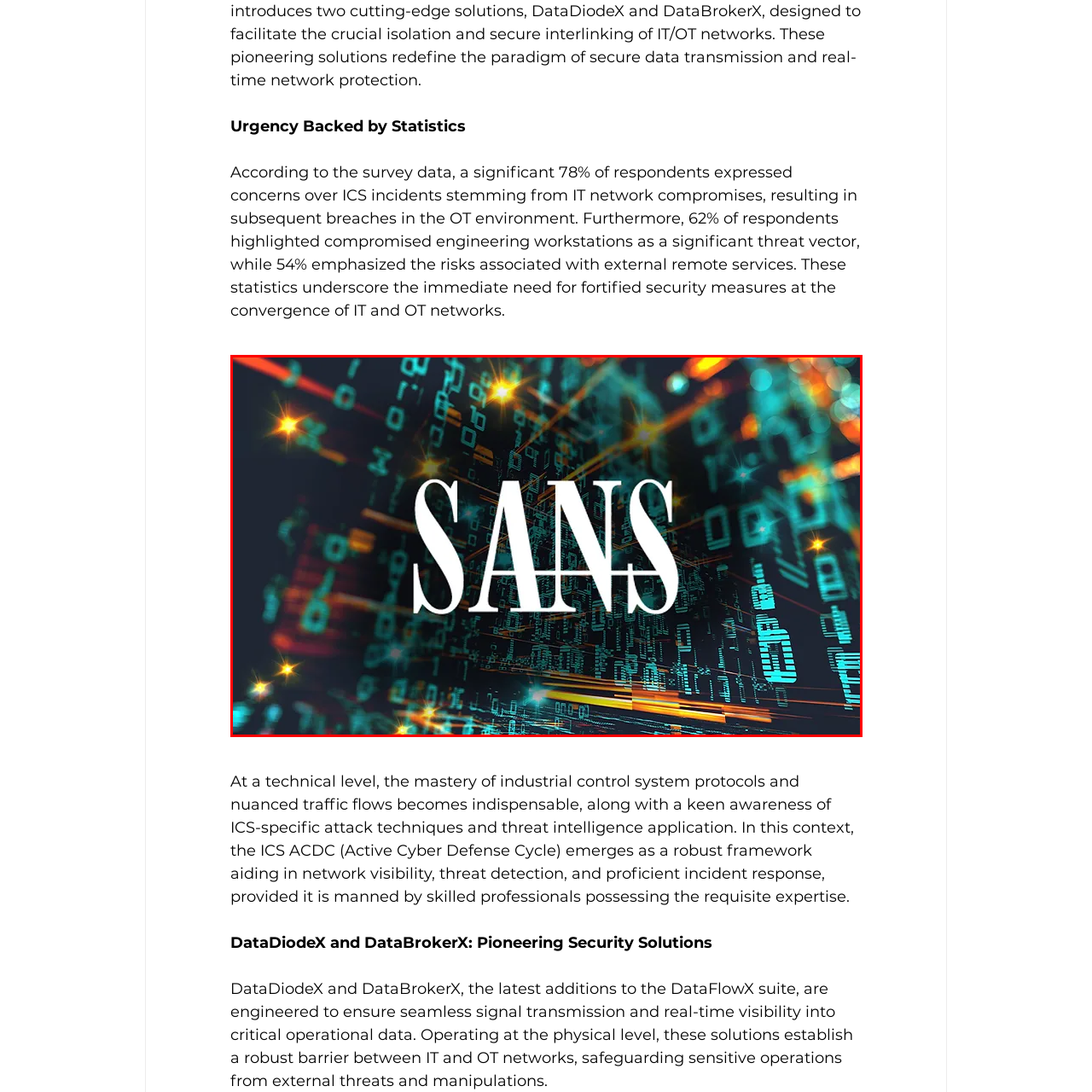Construct a detailed caption for the image enclosed in the red box.

The image prominently features the logo of the SANS Institute, set against a visually dynamic backdrop of abstract digital elements that suggest a high-tech and data-driven environment. The design conveys a sense of urgency and innovation in cybersecurity, reflecting the emphasis on protecting industrial control systems (ICS) from emerging threats. This aligns with the critical insights shared in the accompanying text, which highlights significant concerns among respondents regarding IT network vulnerabilities and their implications for operational technology (OT) security. The vibrant colors and intricate patterns in the background evoke a world where advanced technology plays a vital role in safeguarding against potential breaches, making the SANS Institute's focus on education and training in cyber defense more relevant than ever.